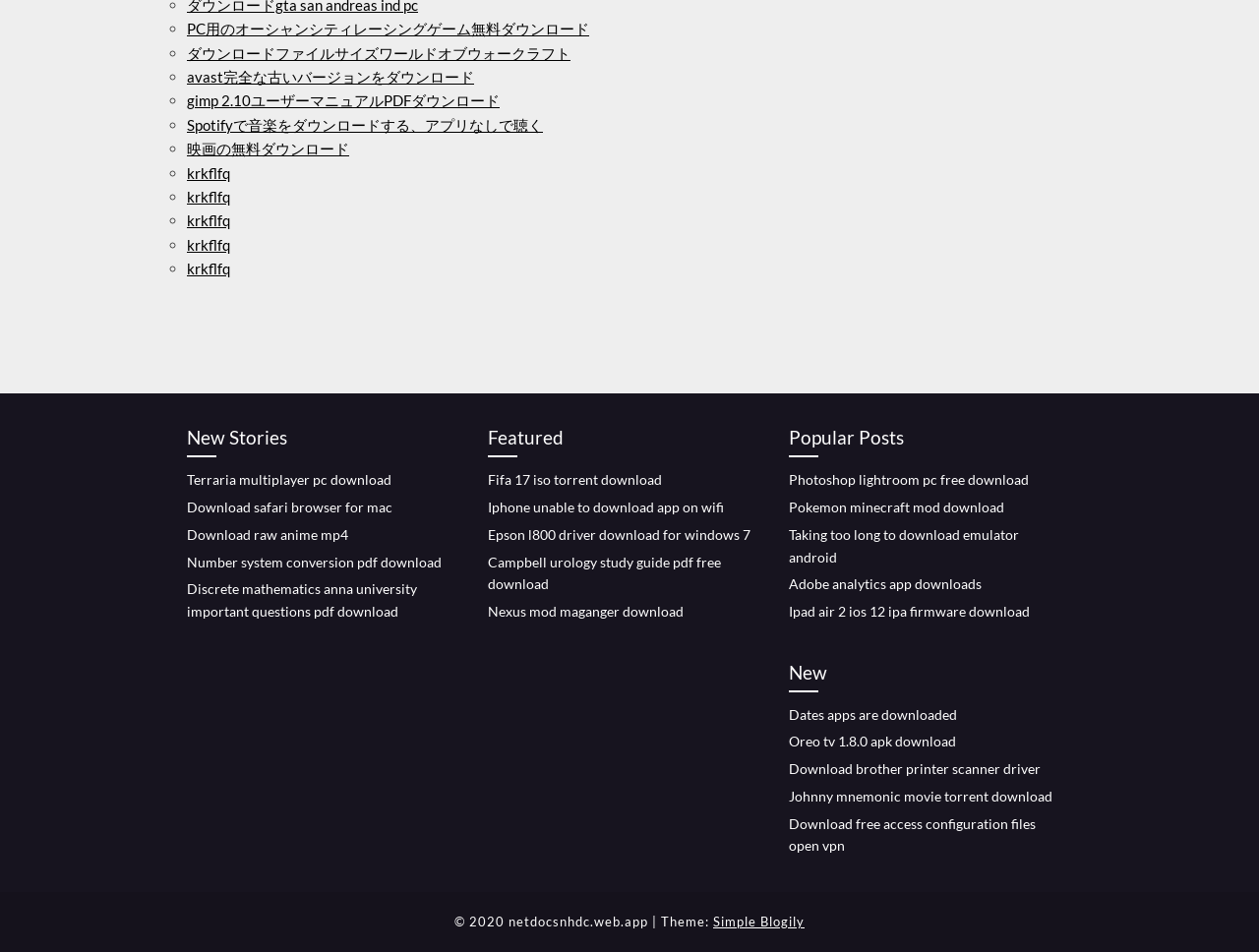Provide the bounding box coordinates of the HTML element described by the text: "Download brother printer scanner driver".

[0.627, 0.799, 0.827, 0.816]